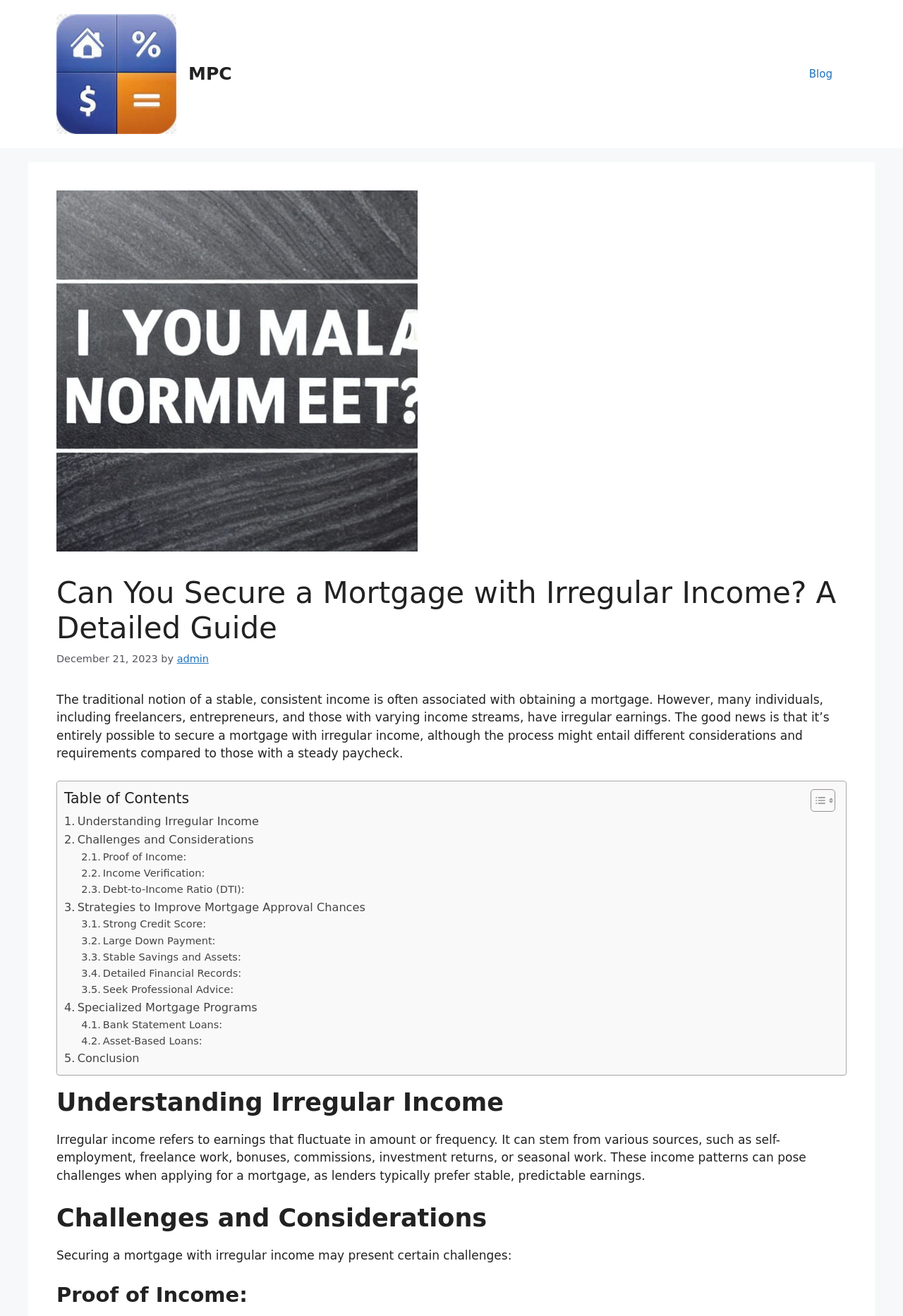Please provide a one-word or short phrase answer to the question:
What type of loans are mentioned for irregular income?

Bank Statement Loans